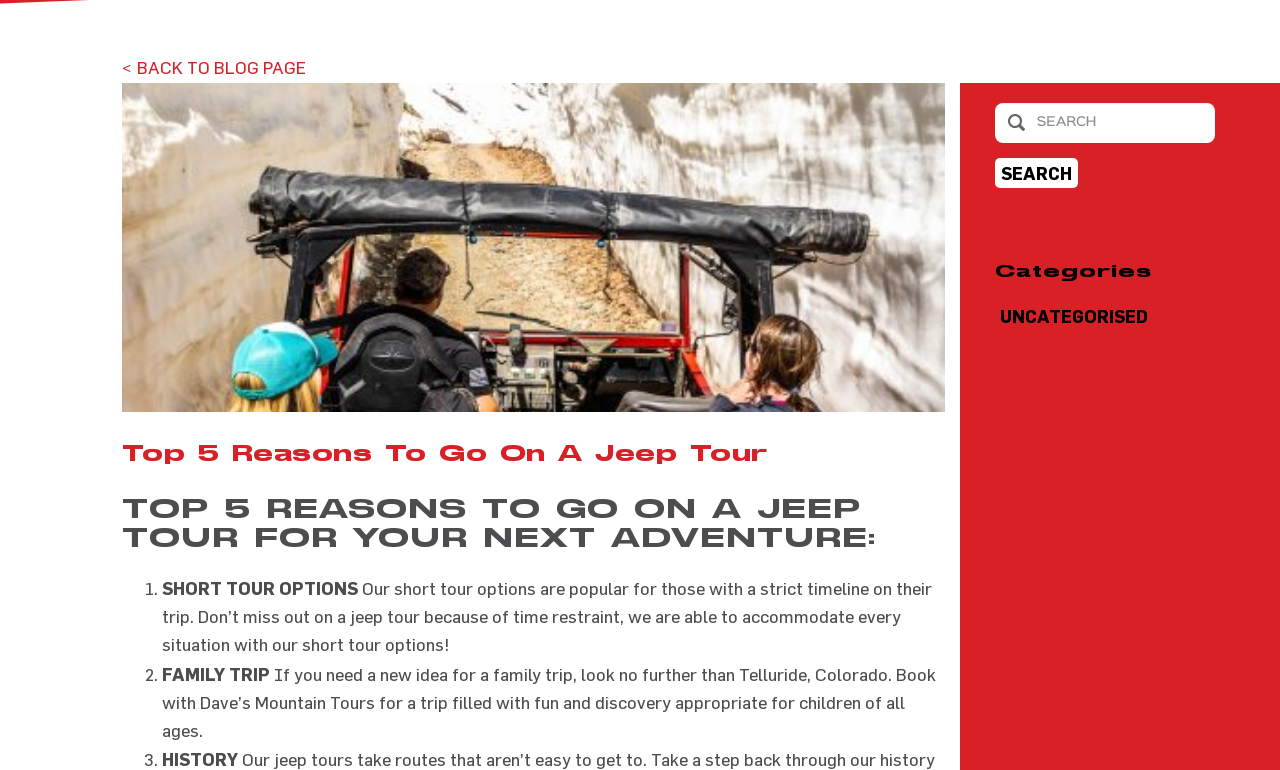Use a single word or phrase to answer the question:
What is the first reason to go on a jeep tour?

SHORT TOUR OPTIONS